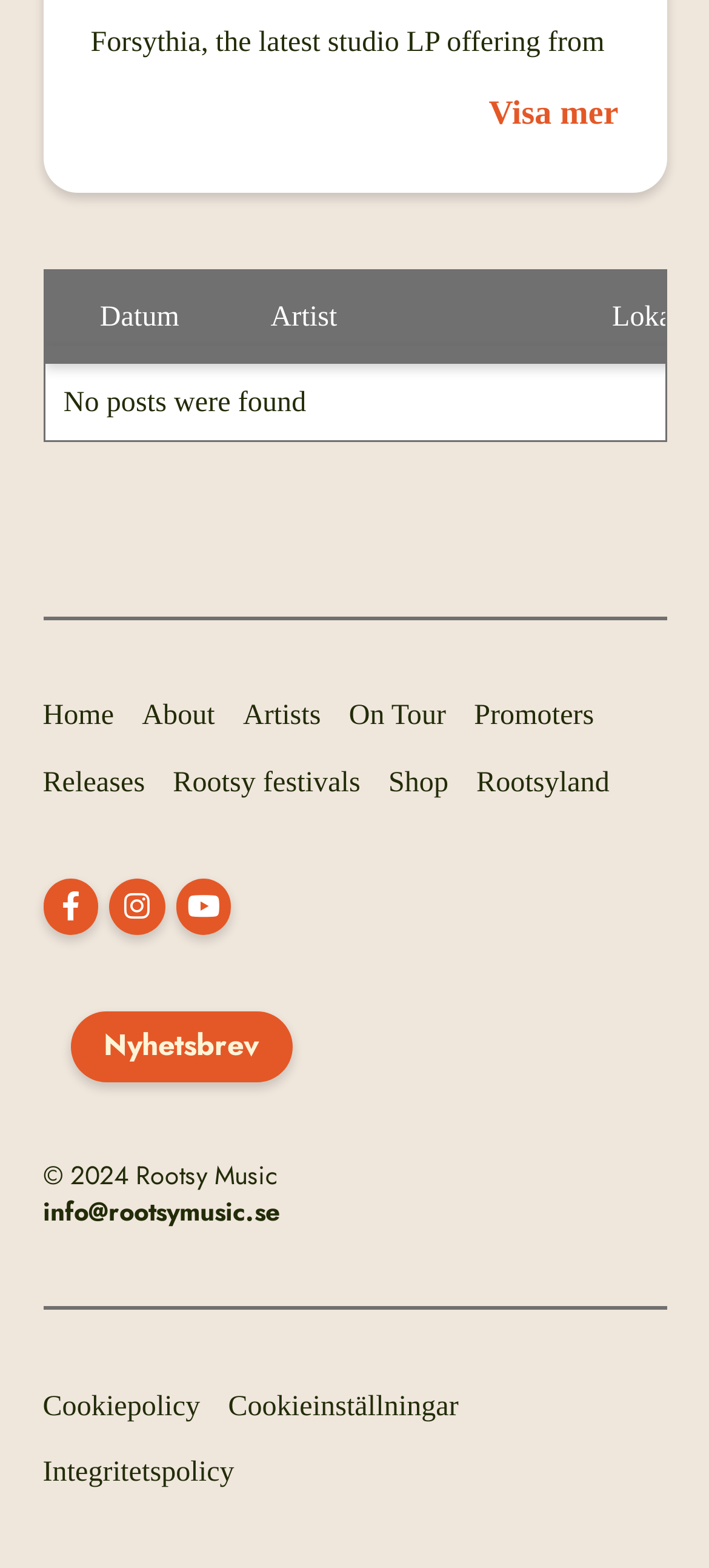Analyze the image and give a detailed response to the question:
What is the copyright year of the website?

The copyright year of the website is mentioned in the StaticText element at the bottom of the page, which states '© 2024 Rootsy Music'.